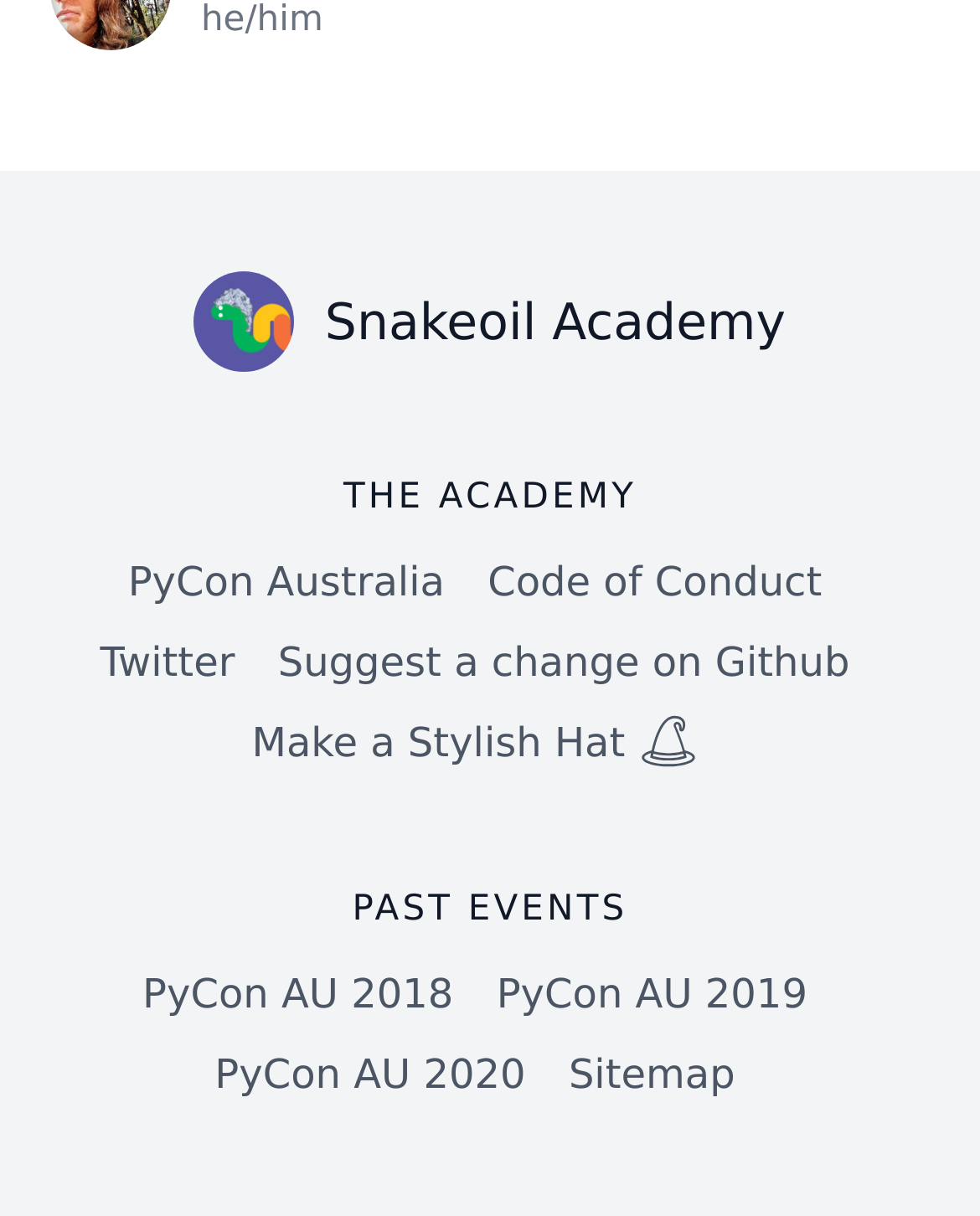Please determine the bounding box coordinates of the clickable area required to carry out the following instruction: "suggest a change on Github". The coordinates must be four float numbers between 0 and 1, represented as [left, top, right, bottom].

[0.283, 0.512, 0.867, 0.578]